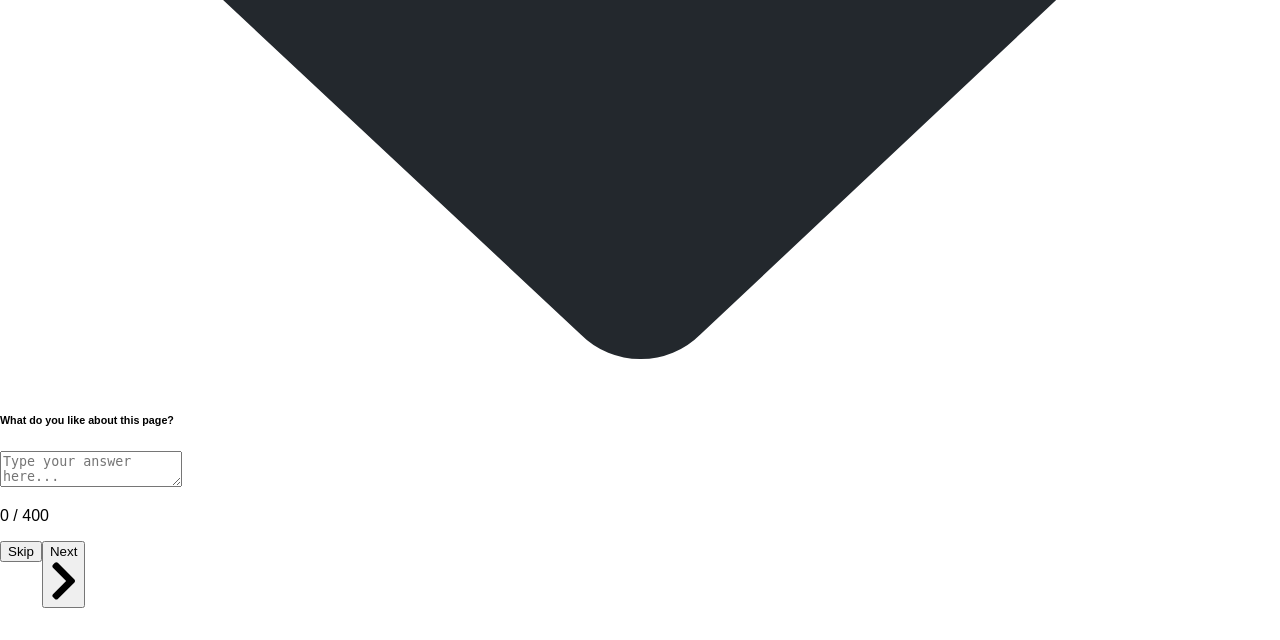Find the bounding box coordinates for the UI element whose description is: "Skip". The coordinates should be four float numbers between 0 and 1, in the format [left, top, right, bottom].

[0.0, 0.845, 0.033, 0.877]